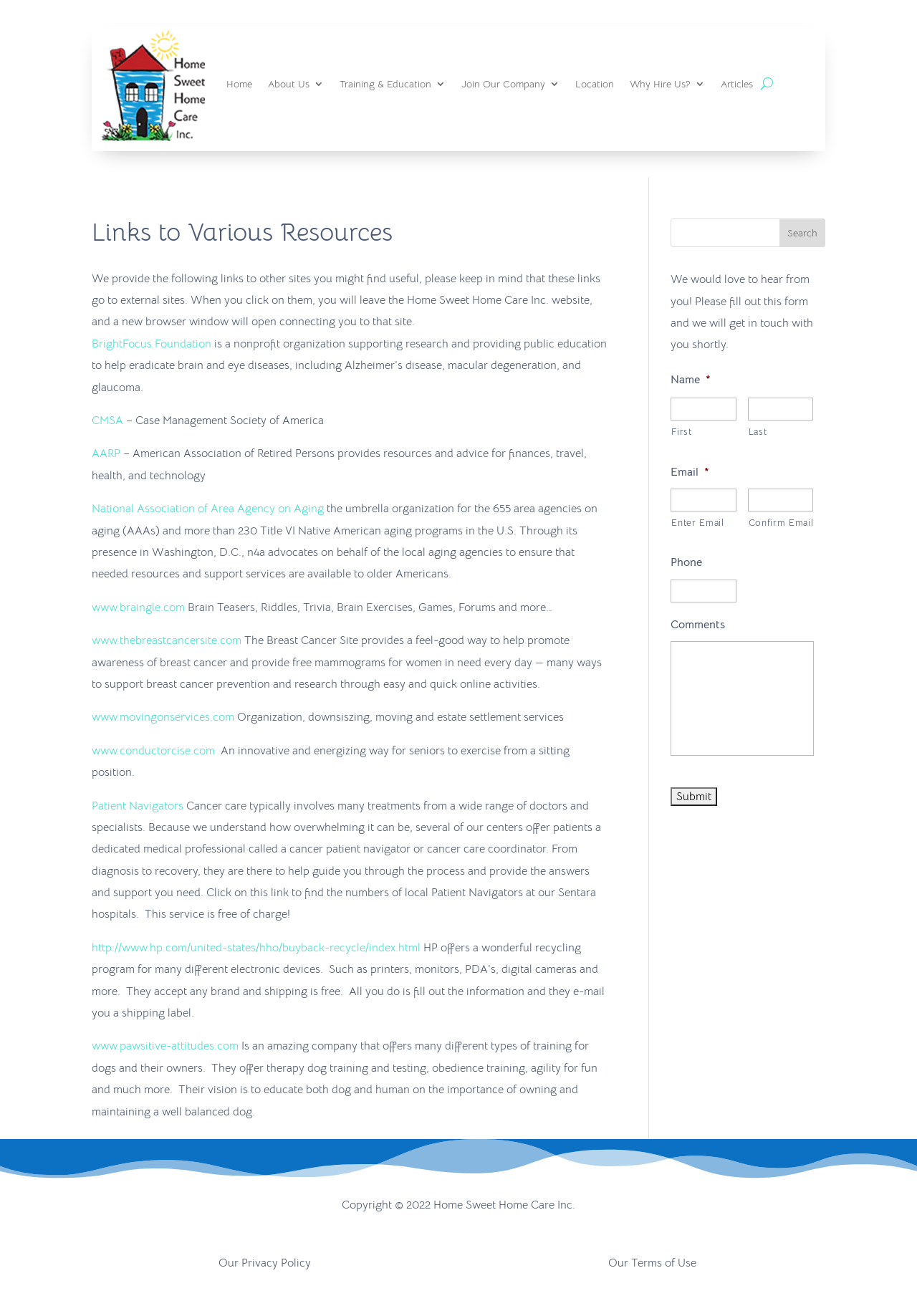Identify and provide the bounding box coordinates of the UI element described: "SAVE MY SEAT". The coordinates should be formatted as [left, top, right, bottom], with each number being a float between 0 and 1.

None